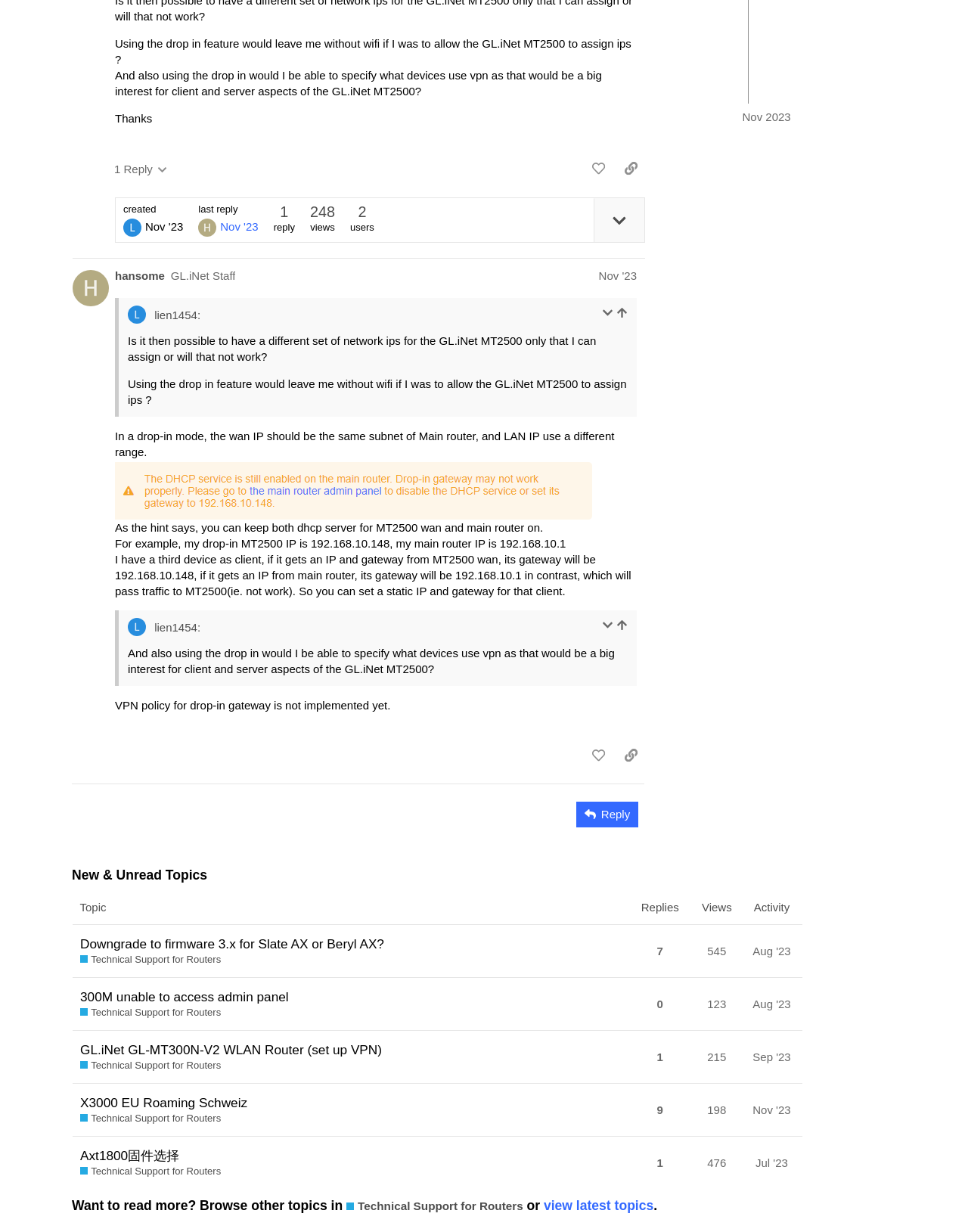Please determine the bounding box coordinates, formatted as (top-left x, top-left y, bottom-right x, bottom-right y), with all values as floating point numbers between 0 and 1. Identify the bounding box of the region described as: 1

[0.675, 0.844, 0.689, 0.872]